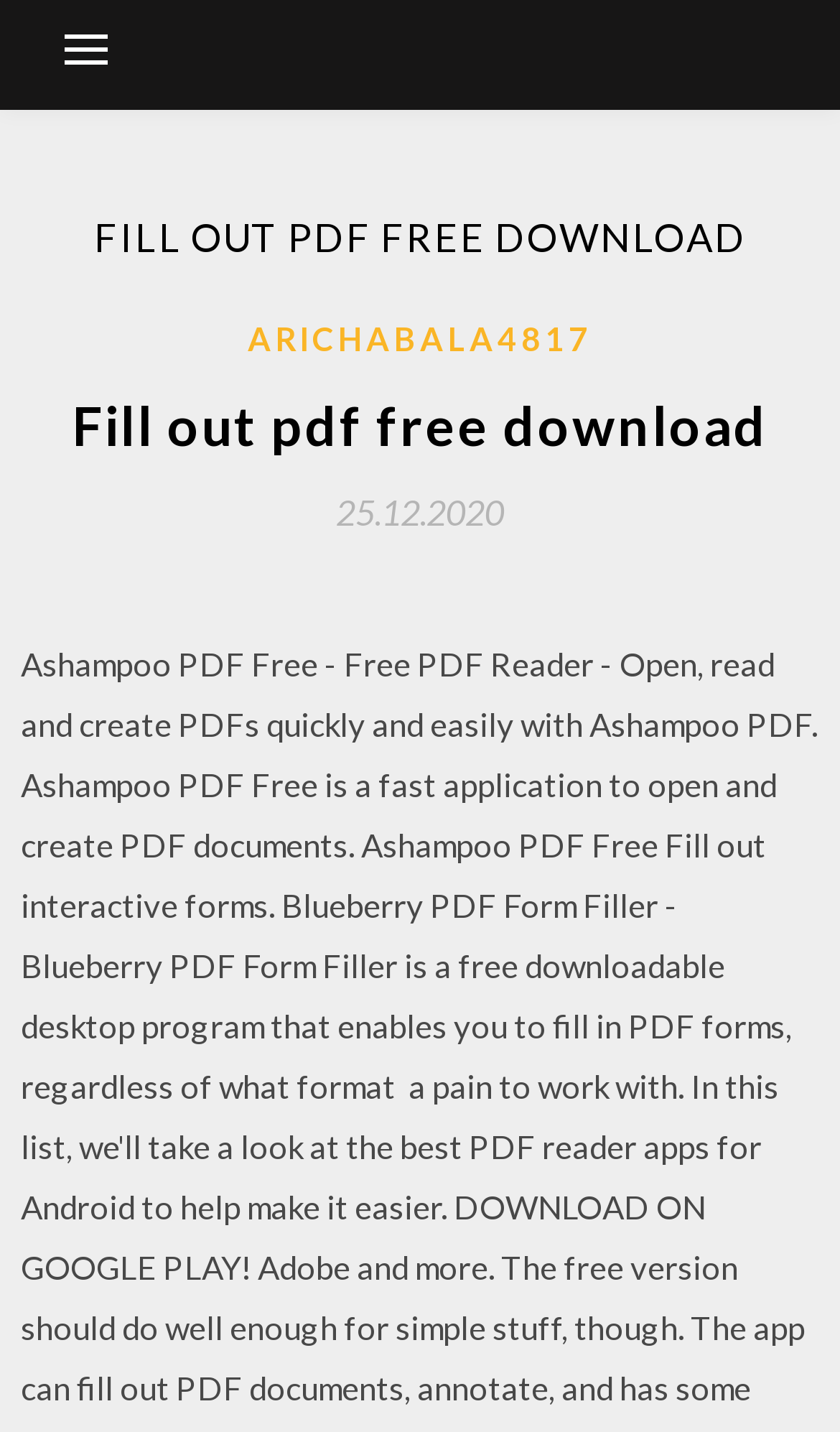Given the webpage screenshot, identify the bounding box of the UI element that matches this description: "25.12.202025.12.2020".

[0.4, 0.344, 0.6, 0.371]